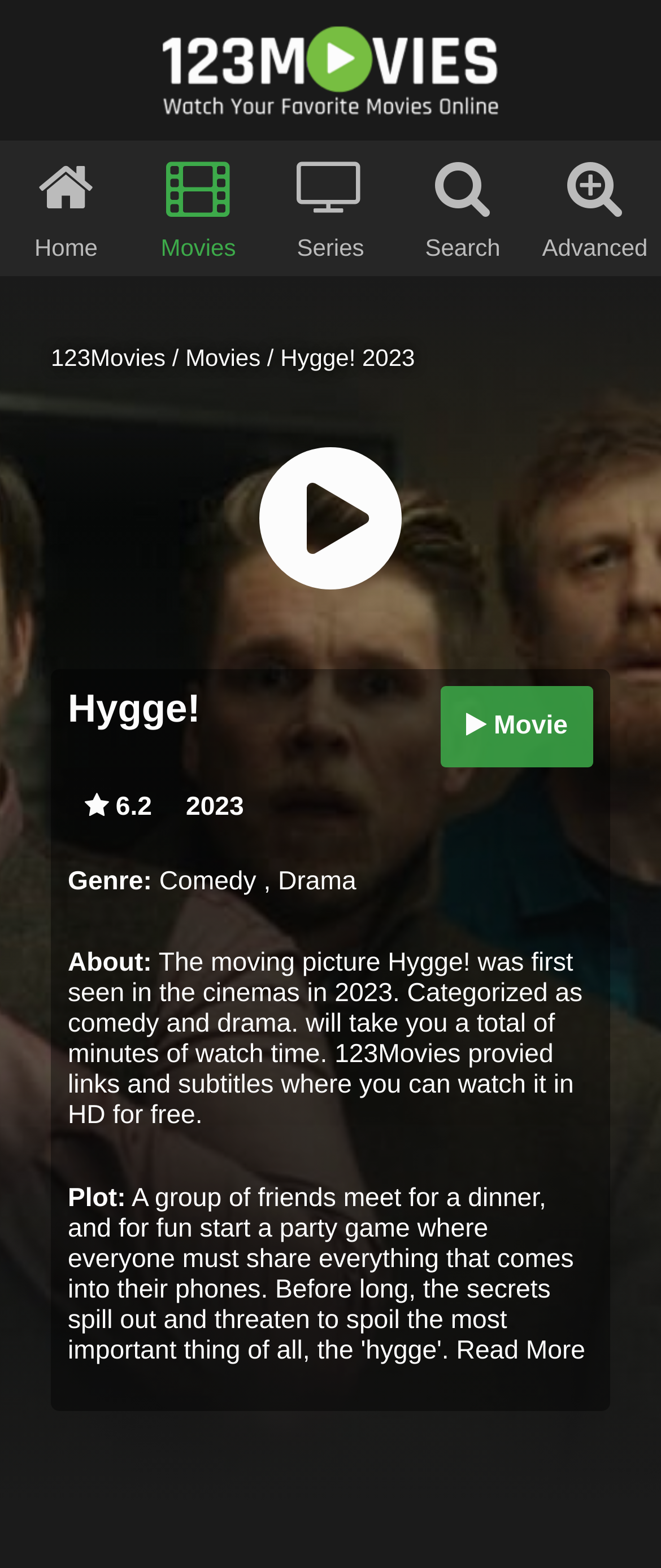With reference to the image, please provide a detailed answer to the following question: What is the total watch time of the movie Hygge! 2023?

I found the total watch time of the movie Hygge! 2023 by reading the 'About:' section, which is located below the genre of the movie. The section mentions that the movie will take you a total of minutes of watch time.